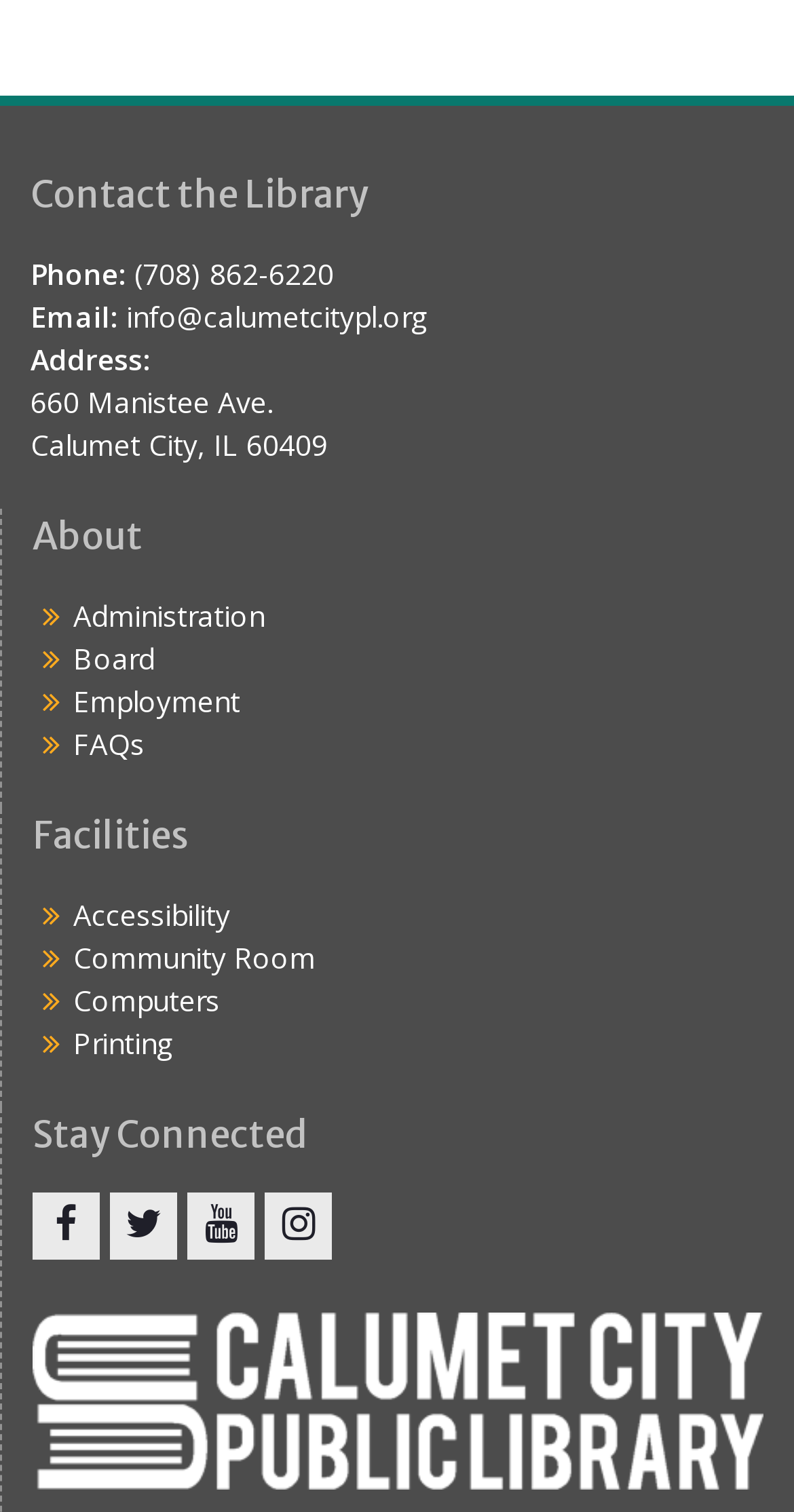Determine the bounding box coordinates of the clickable area required to perform the following instruction: "Check the library's Facebook page". The coordinates should be represented as four float numbers between 0 and 1: [left, top, right, bottom].

[0.041, 0.789, 0.126, 0.833]